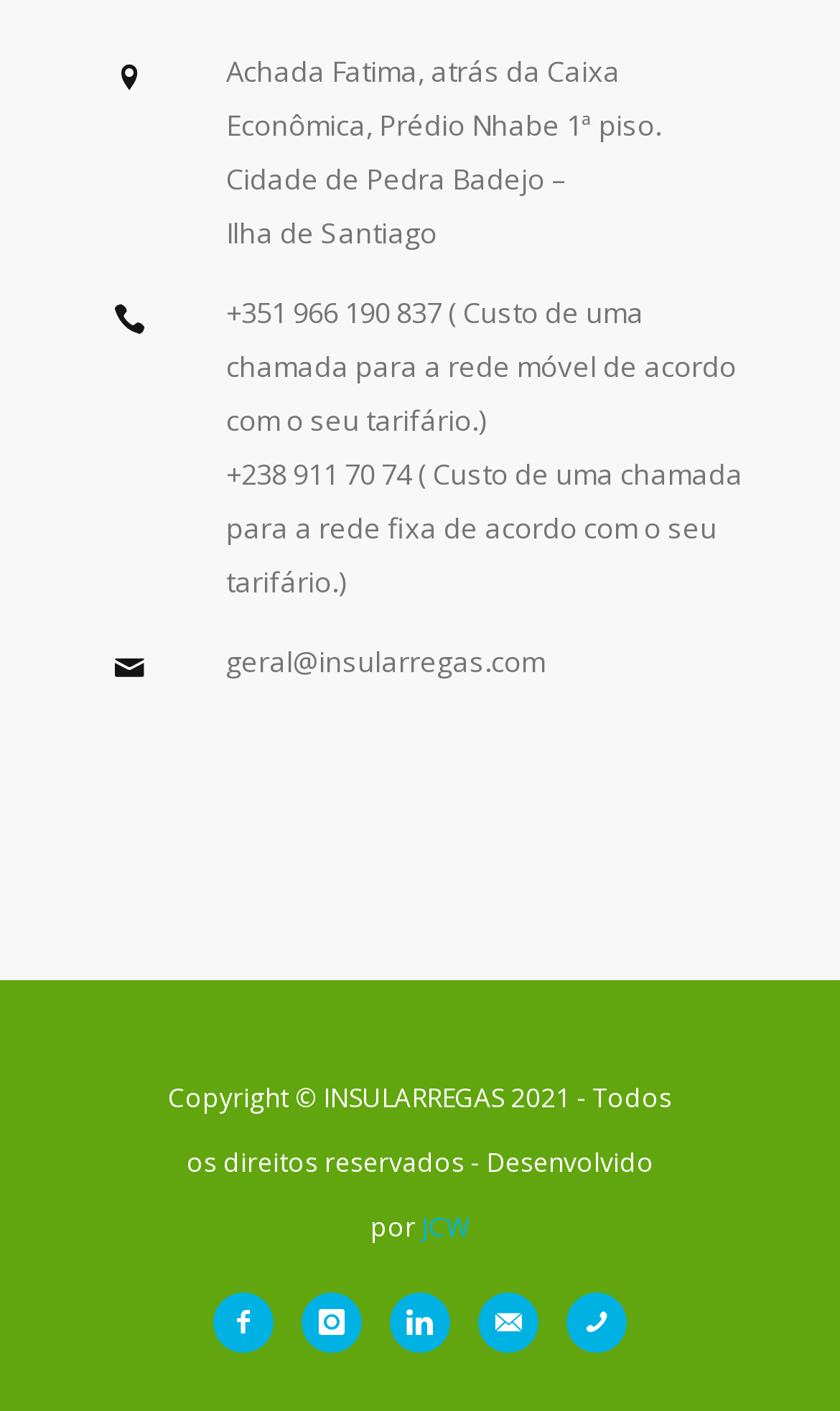Respond to the question below with a concise word or phrase:
What is the phone number for mobile calls?

+351 966 190 837